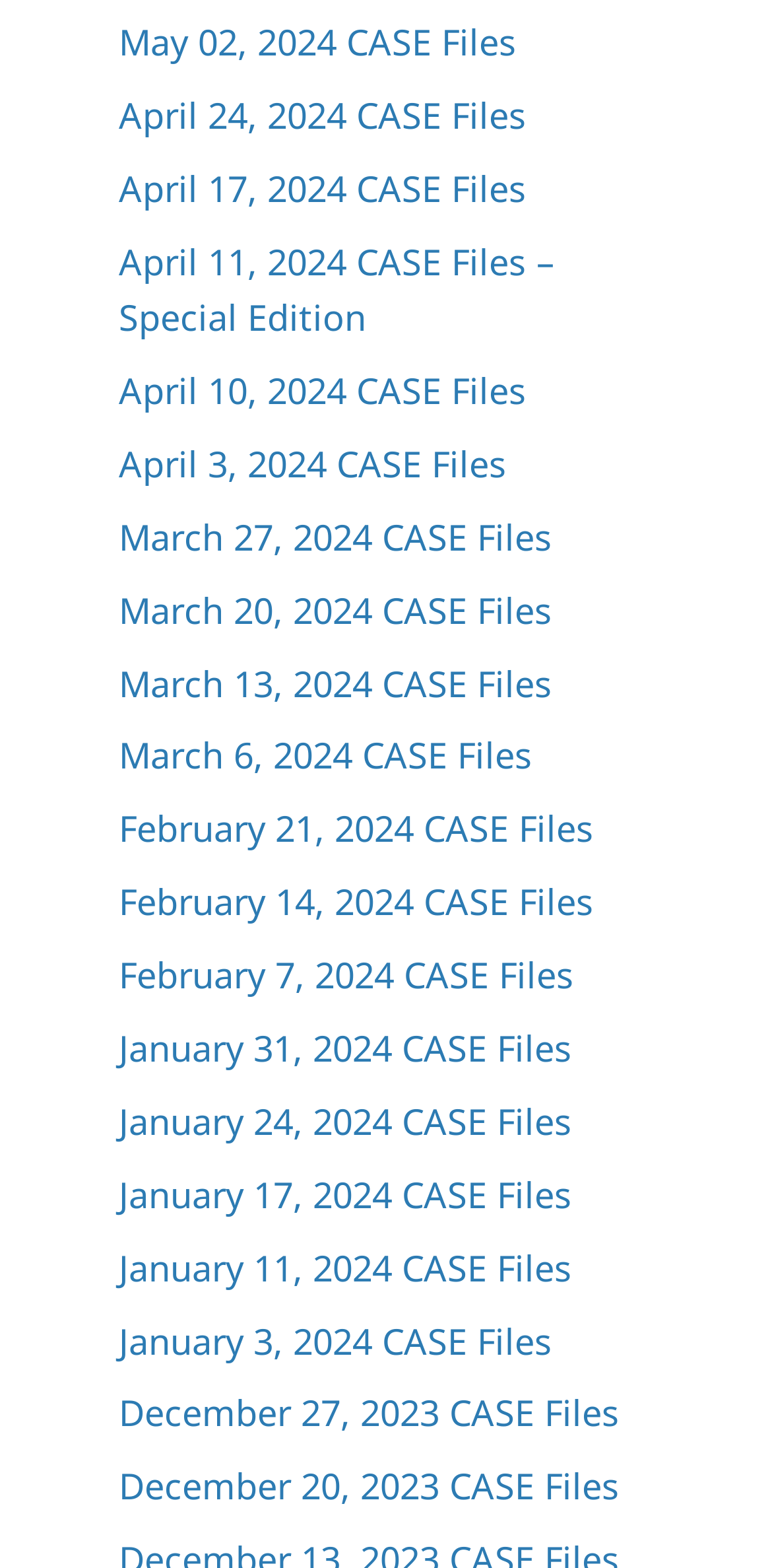What is the earliest CASE Files date listed on this webpage?
Refer to the image and provide a detailed answer to the question.

I looked at the headings on the webpage, which are organized in a vertical list. The bottommost heading is 'December 20, 2023 CASE Files', indicating that it is the earliest date listed.